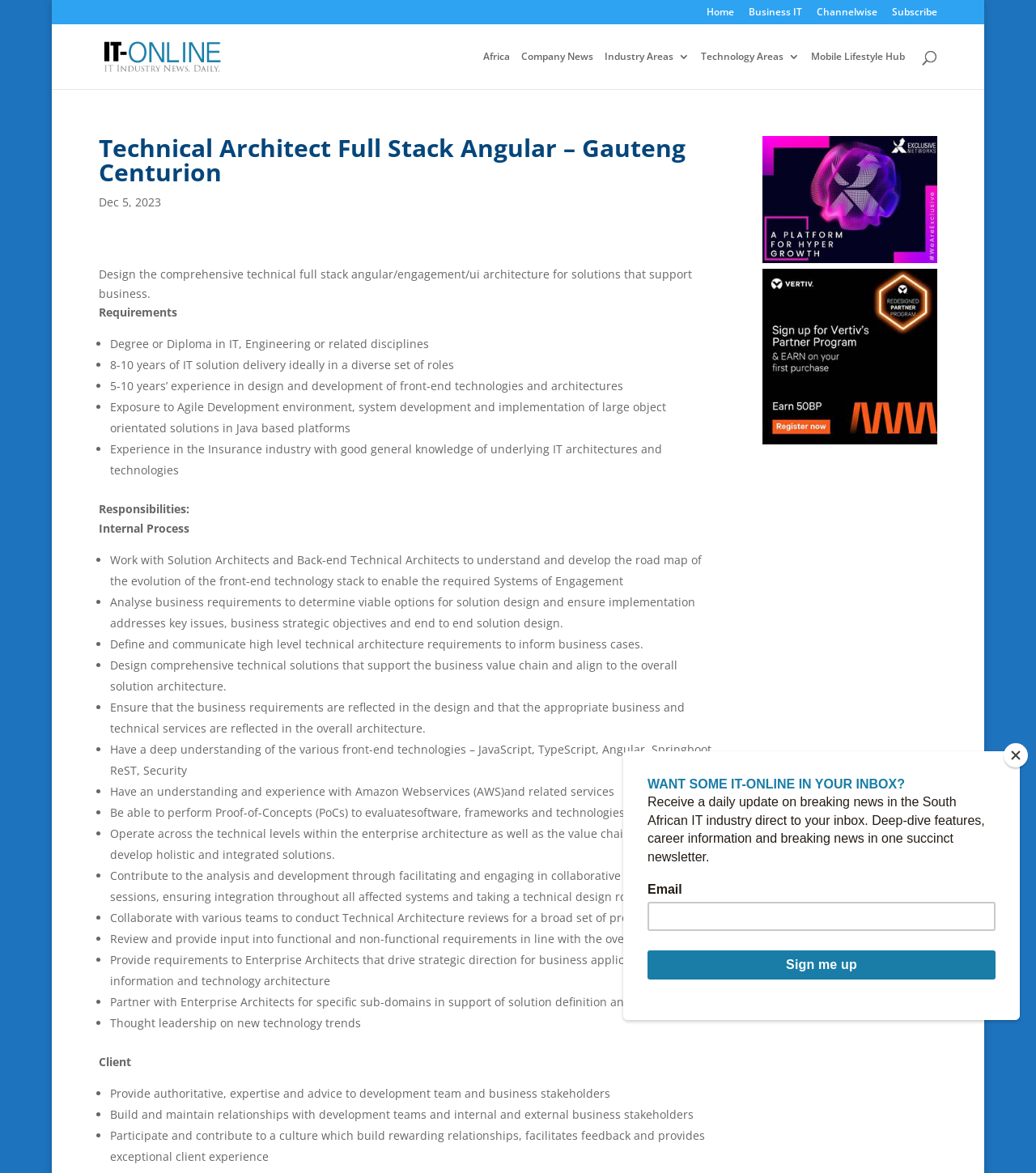Using floating point numbers between 0 and 1, provide the bounding box coordinates in the format (top-left x, top-left y, bottom-right x, bottom-right y). Locate the UI element described here: Mobile Lifestyle Hub

[0.783, 0.043, 0.874, 0.076]